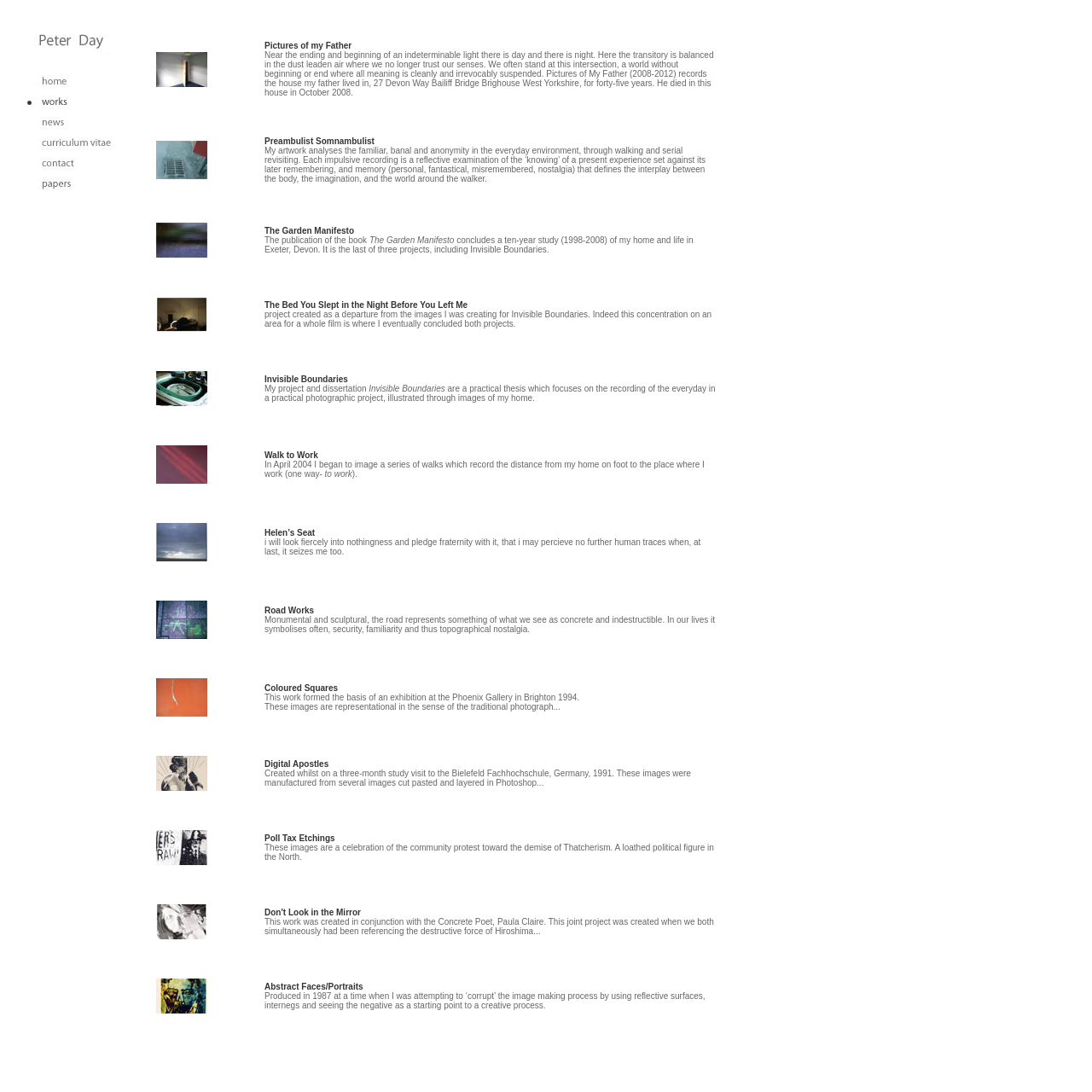Identify the bounding box for the UI element specified in this description: "title="Click to Enter Gallery"". The coordinates must be four float numbers between 0 and 1, formatted as [left, top, right, bottom].

[0.143, 0.785, 0.19, 0.794]